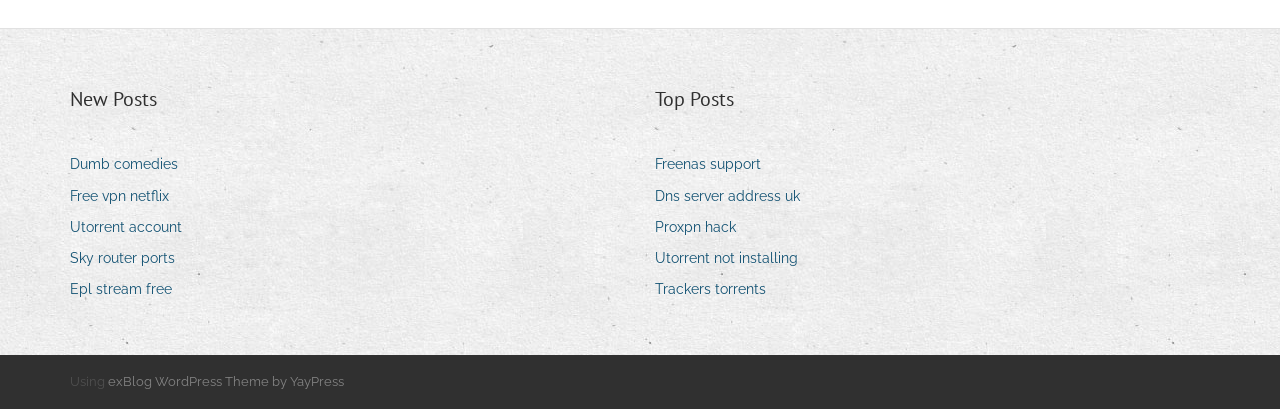What is the position of the 'Top Posts' heading?
Ensure your answer is thorough and detailed.

By comparing the x-coordinates of the bounding box of the 'Top Posts' heading element, I found that it is located in the right column of the webpage.